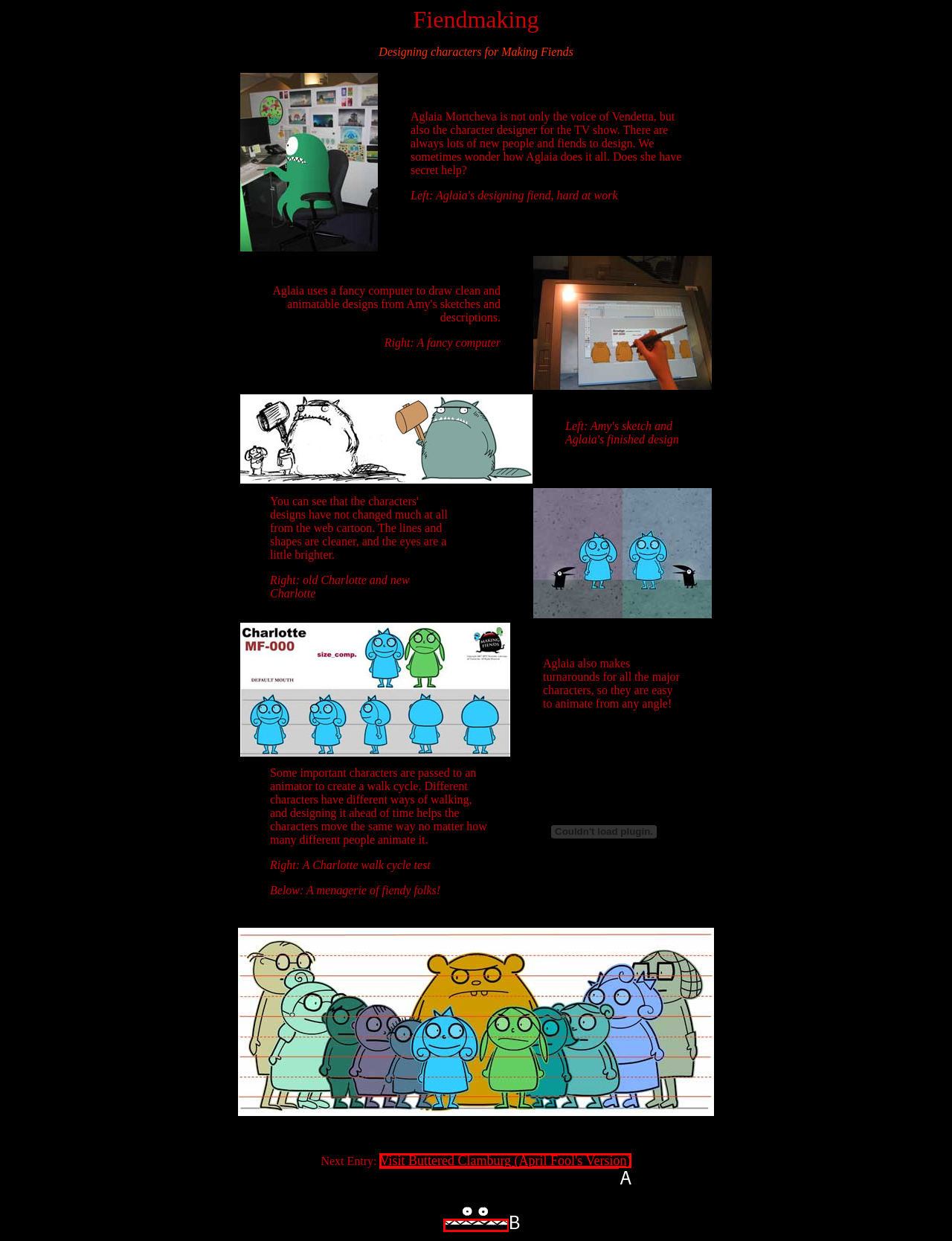Given the description: name="fiendbanner", identify the matching option. Answer with the corresponding letter.

B